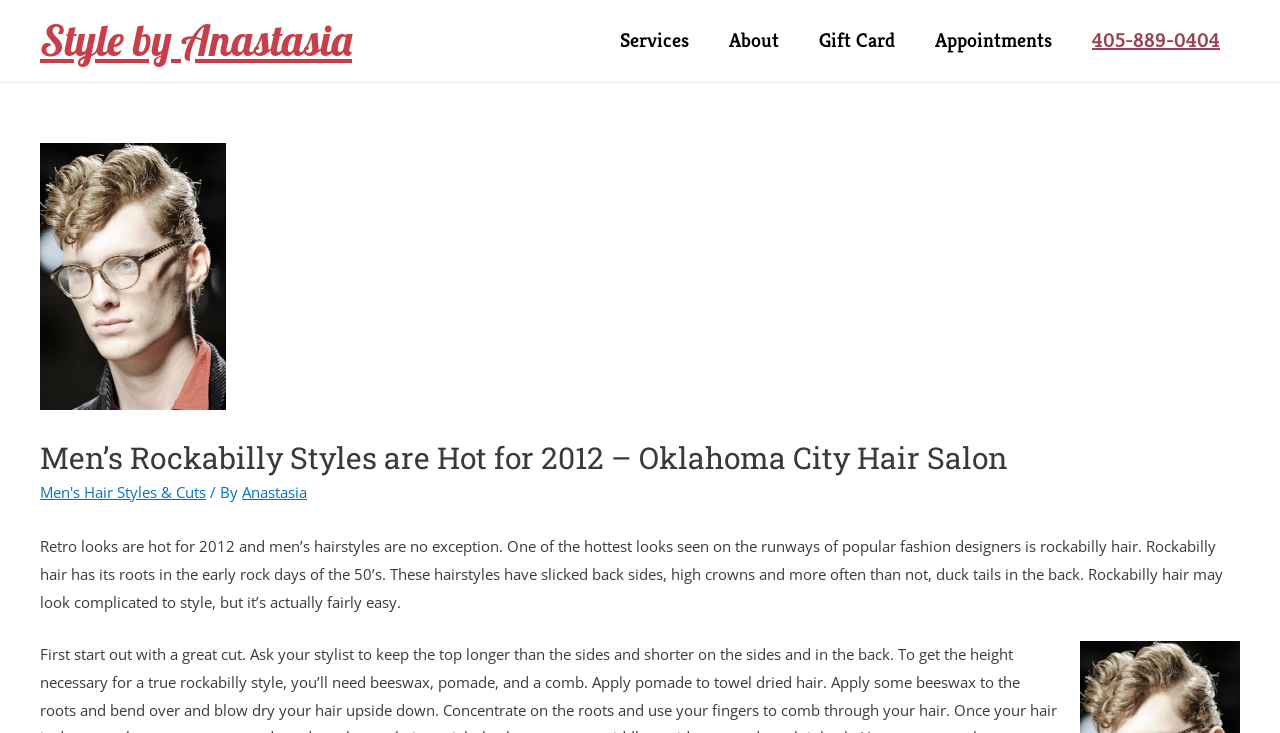Please extract and provide the main headline of the webpage.

Men’s Rockabilly Styles are Hot for 2012 – Oklahoma City Hair Salon